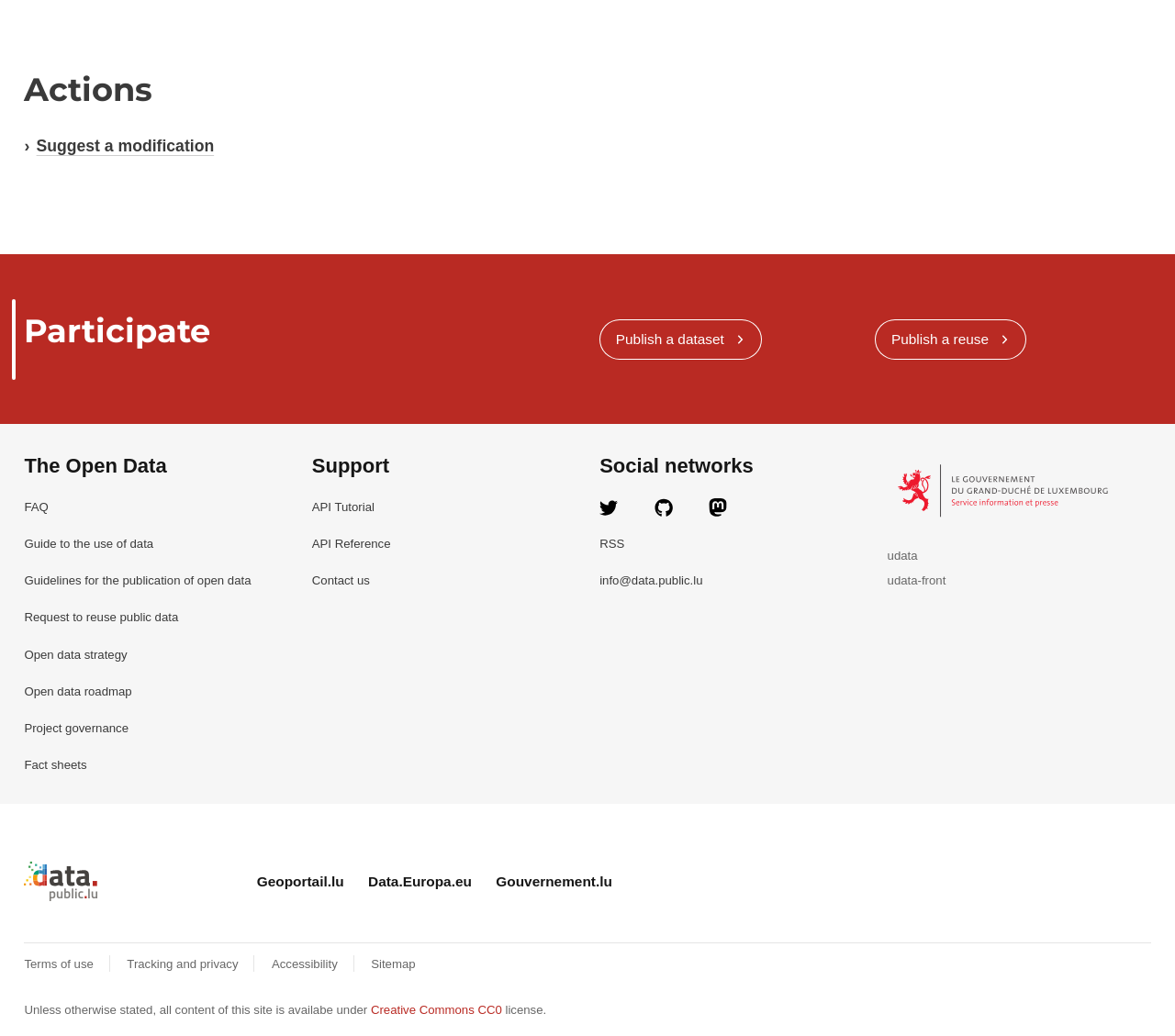Determine the bounding box coordinates in the format (top-left x, top-left y, bottom-right x, bottom-right y). Ensure all values are floating point numbers between 0 and 1. Identify the bounding box of the UI element described by: Contact us

[0.265, 0.554, 0.315, 0.567]